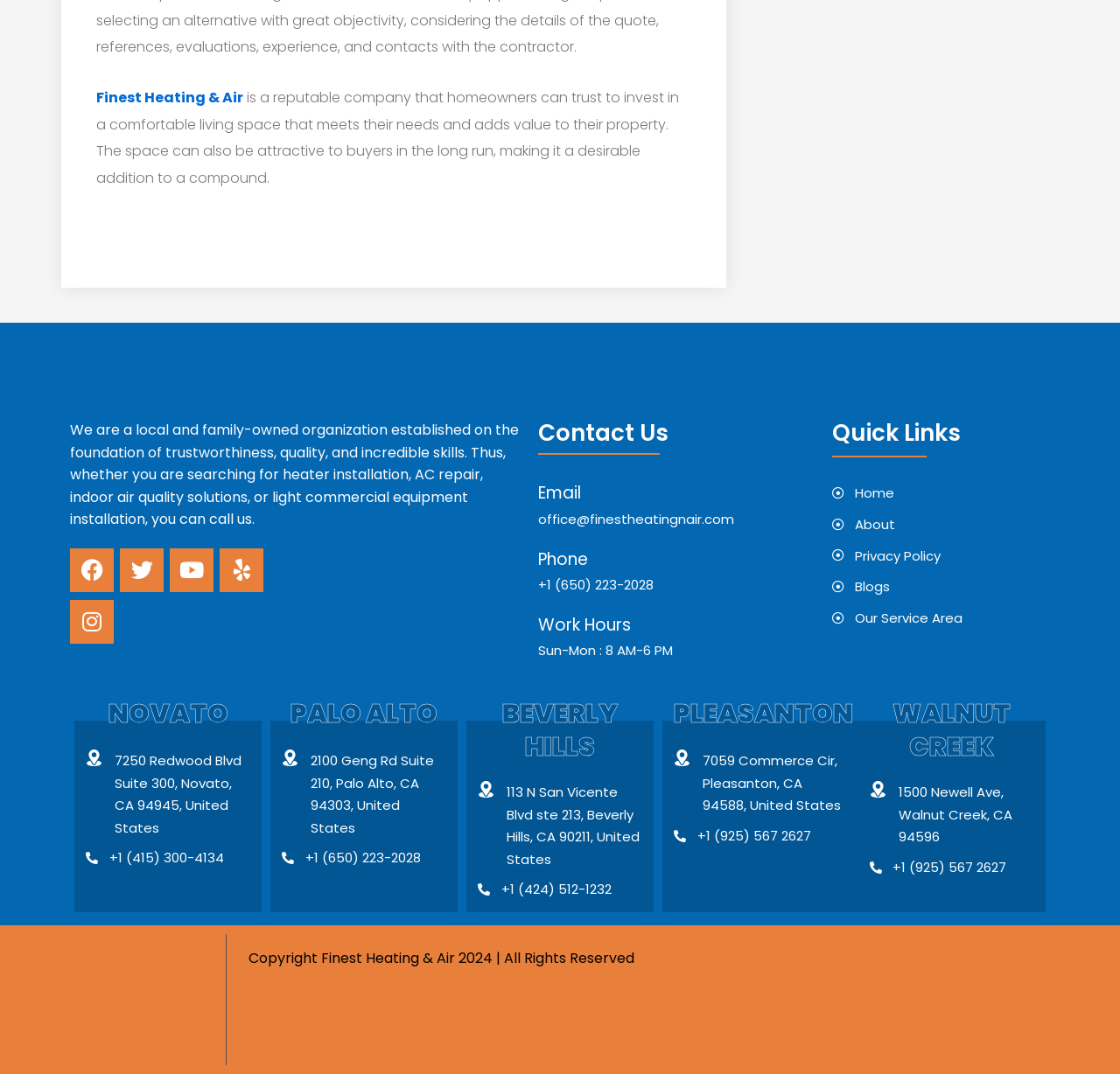Provide the bounding box coordinates of the section that needs to be clicked to accomplish the following instruction: "Call our office in Palo Alto."

[0.252, 0.789, 0.398, 0.809]